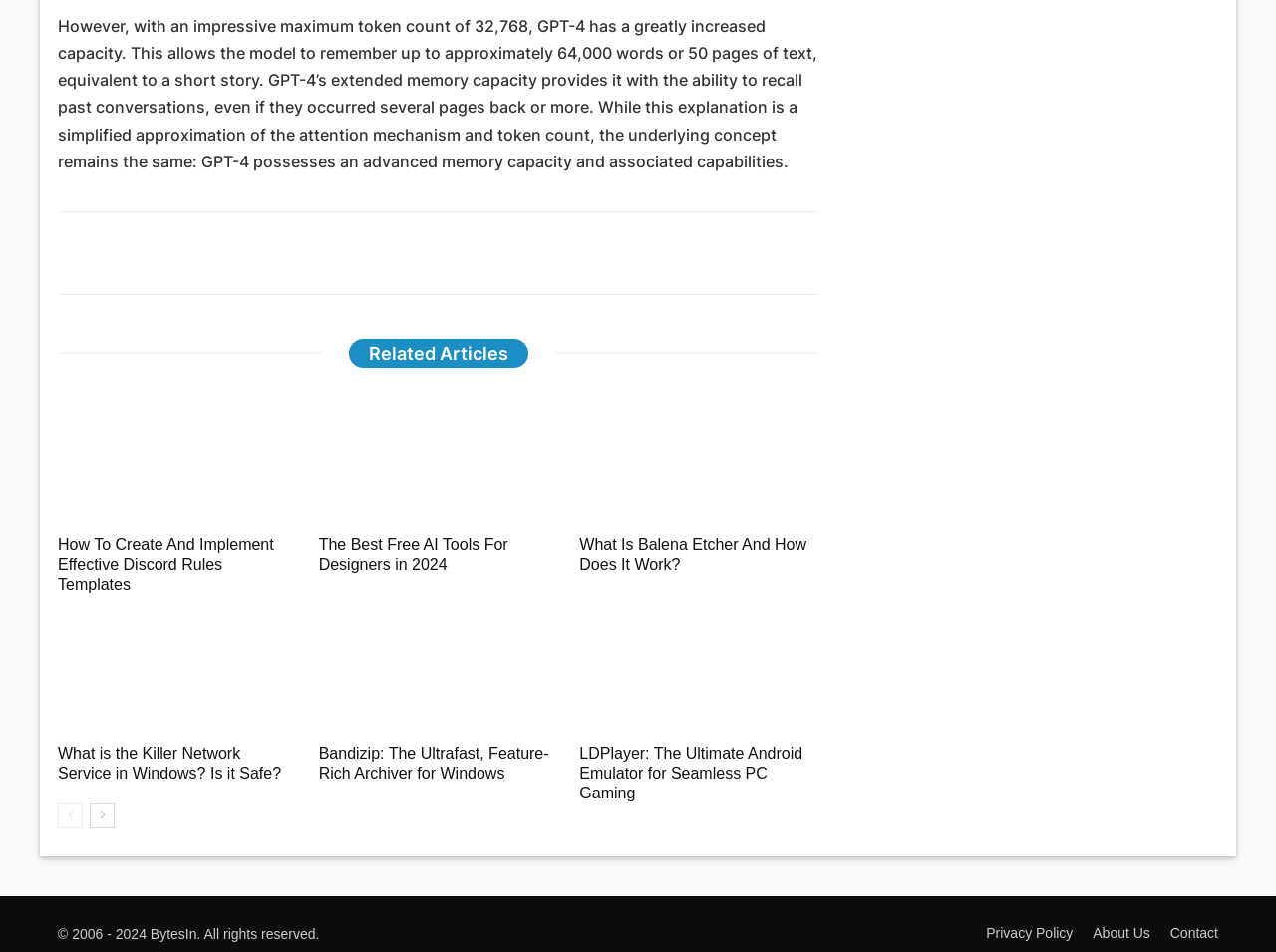Identify the bounding box coordinates of the section that should be clicked to achieve the task described: "Click on Facebook".

[0.045, 0.245, 0.139, 0.287]